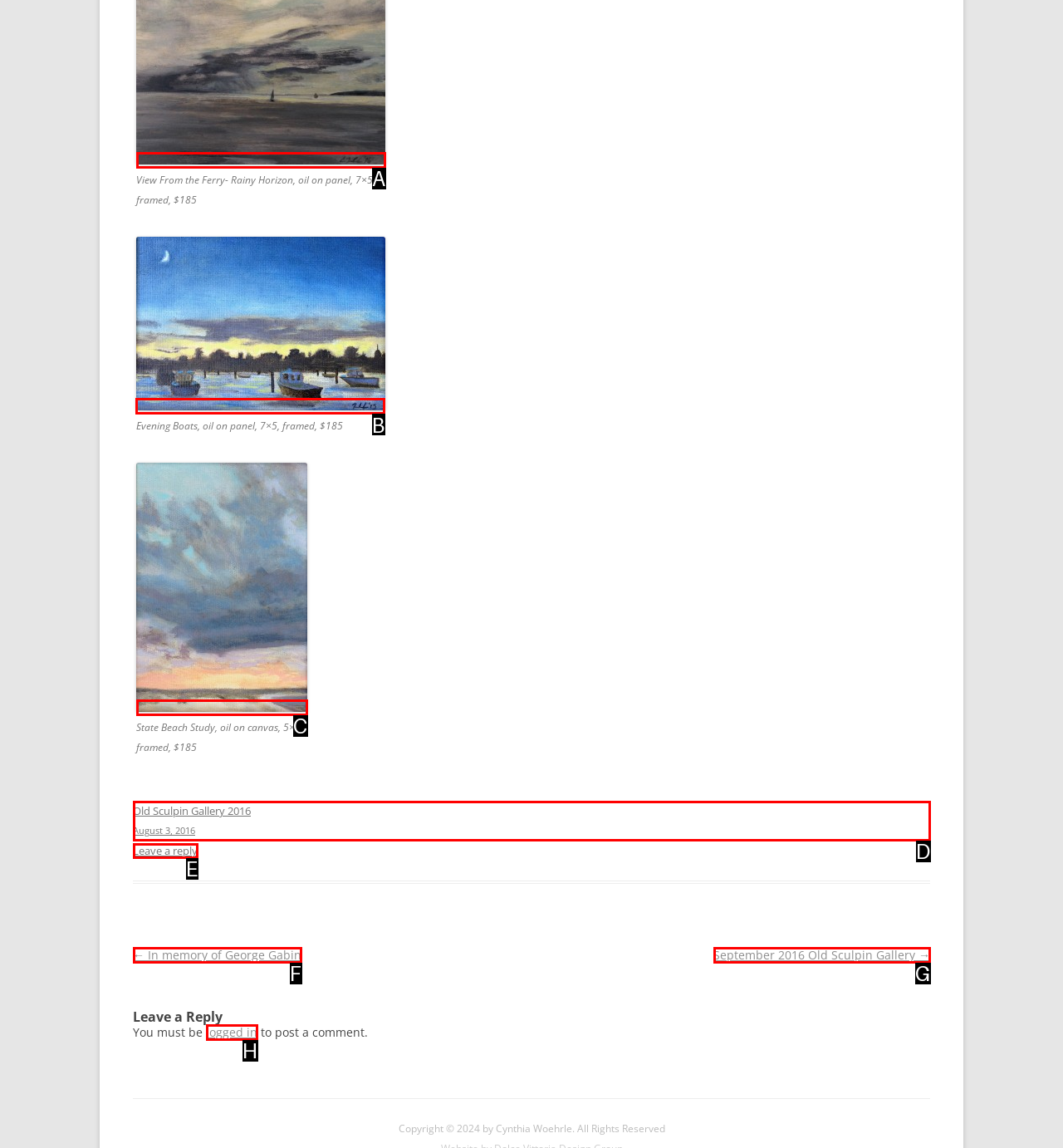Which lettered option should be clicked to achieve the task: View another artwork? Choose from the given choices.

B